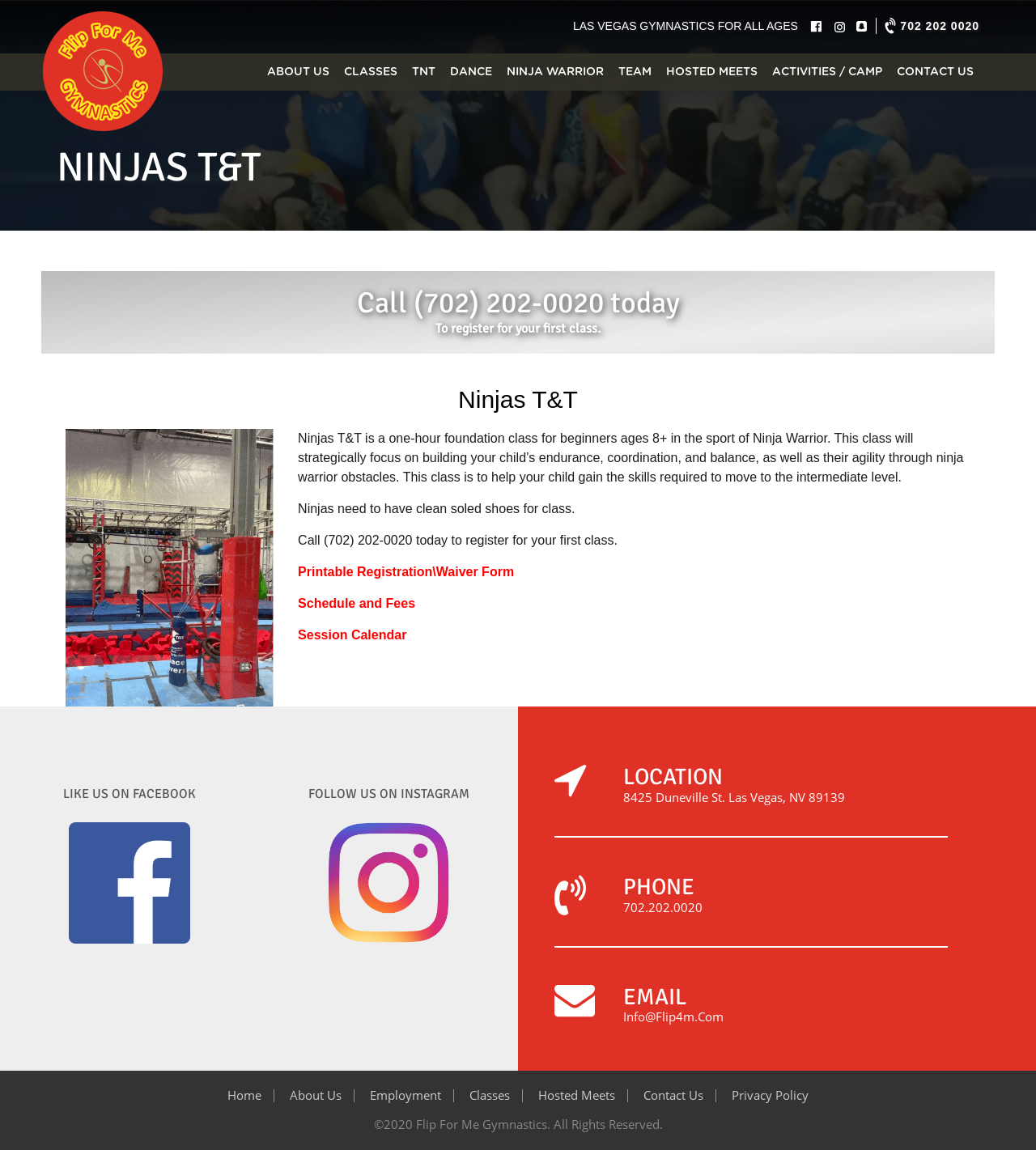Show the bounding box coordinates of the element that should be clicked to complete the task: "Click the 'ABOUT US' link".

[0.258, 0.056, 0.318, 0.07]